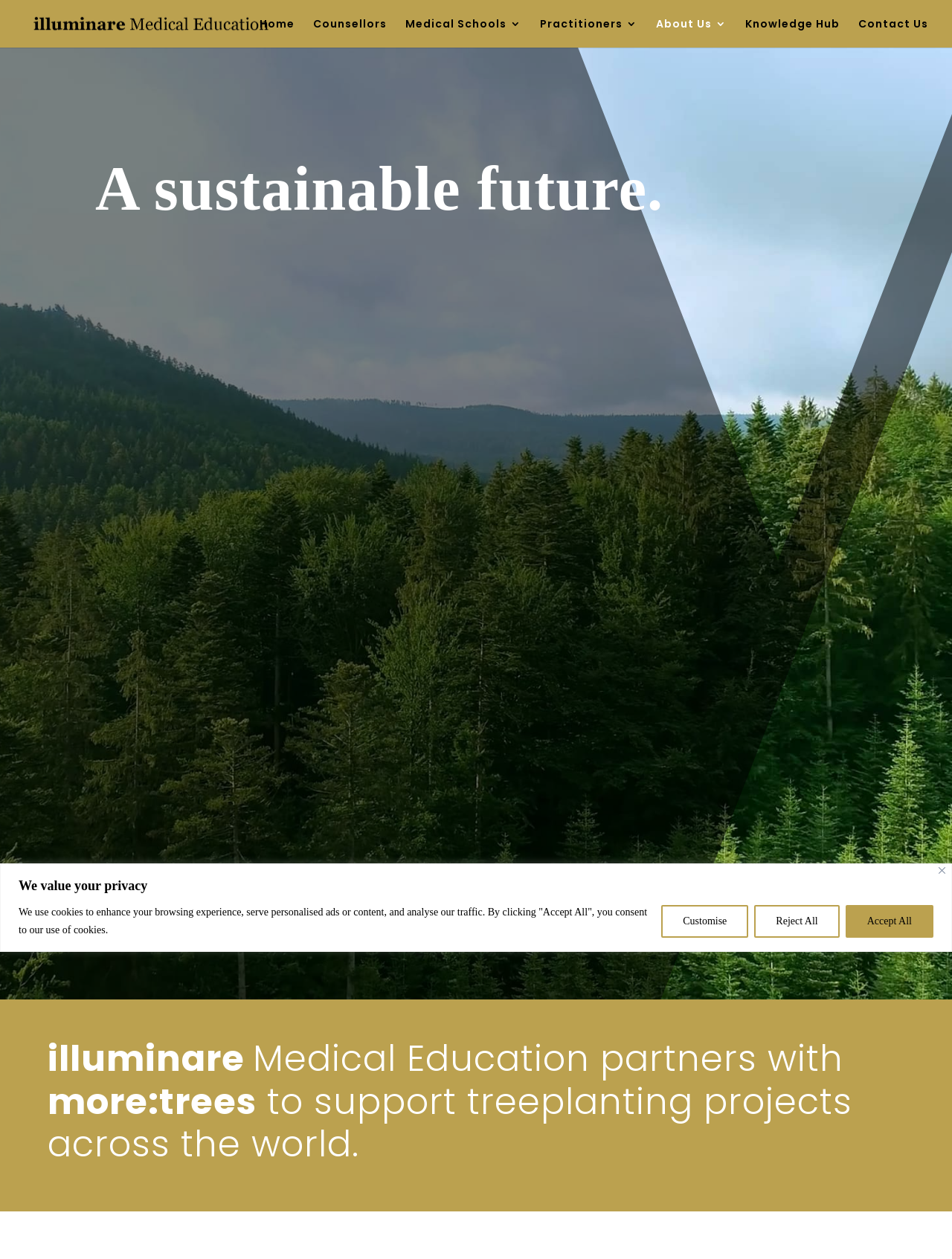Please locate and generate the primary heading on this webpage.

A sustainable future.